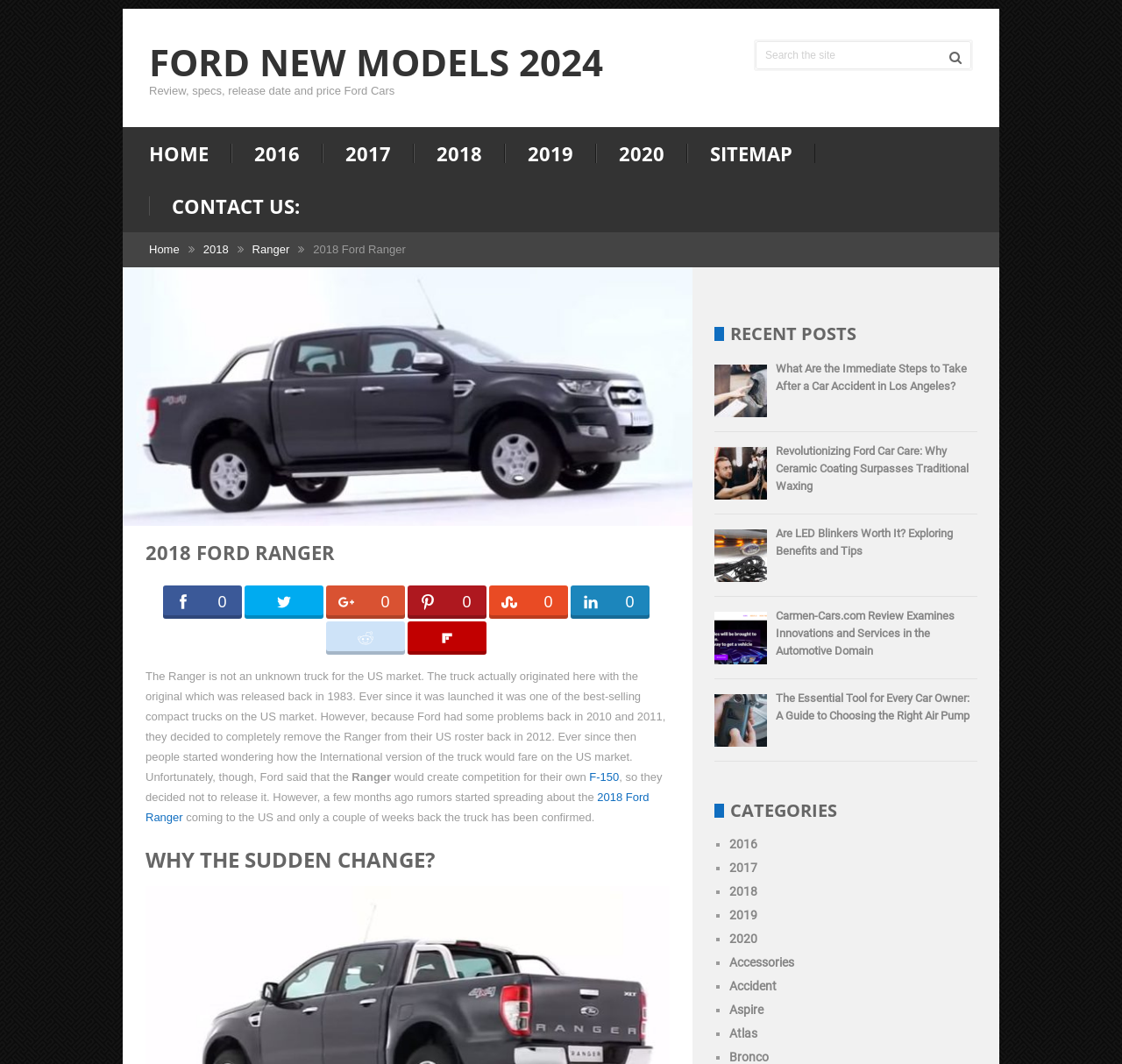Please indicate the bounding box coordinates for the clickable area to complete the following task: "Read about 2018 Ford Ranger changes". The coordinates should be specified as four float numbers between 0 and 1, i.e., [left, top, right, bottom].

[0.13, 0.507, 0.597, 0.532]